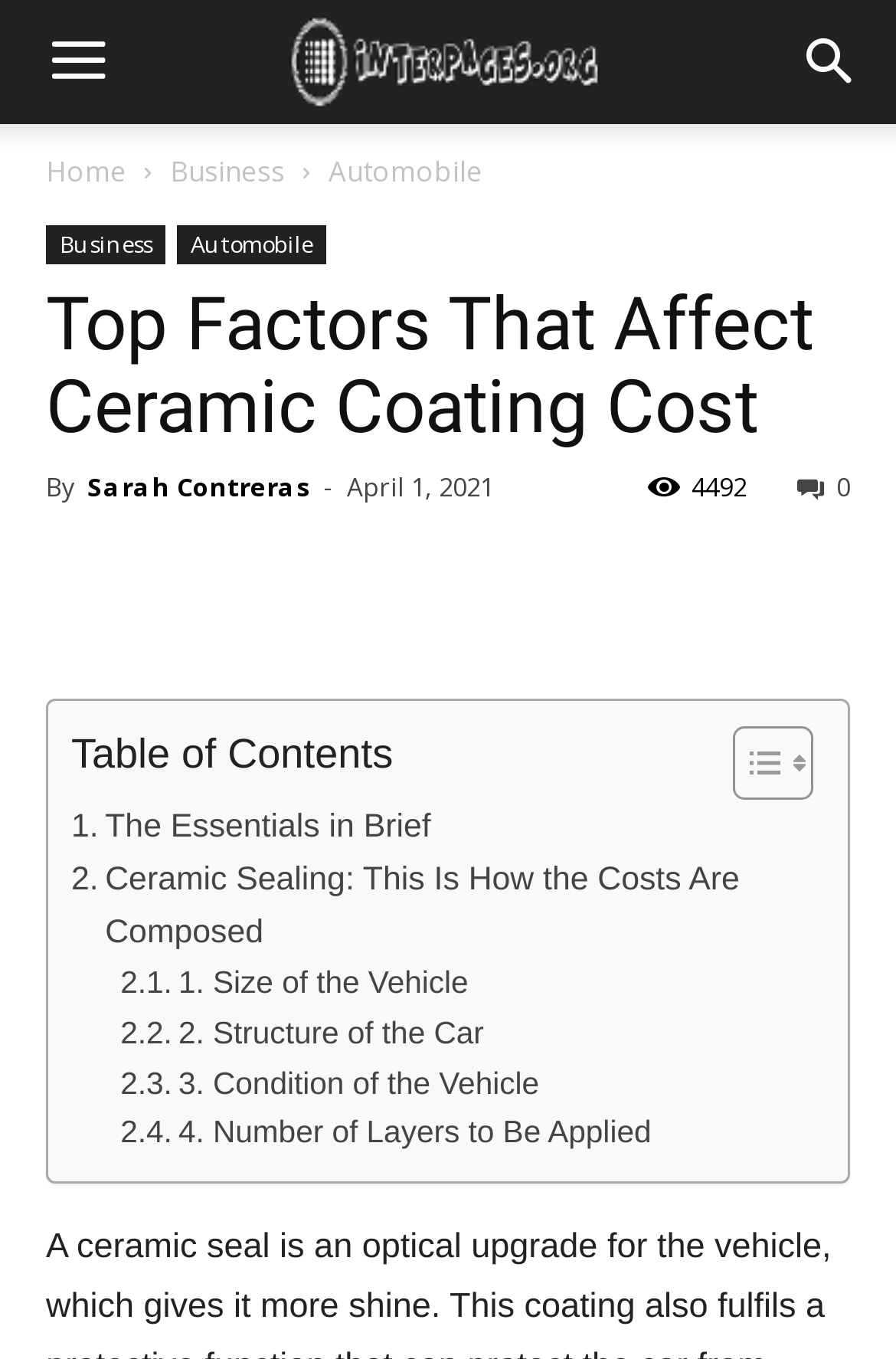Find the bounding box coordinates of the area that needs to be clicked in order to achieve the following instruction: "Click the 'Automobile' link". The coordinates should be specified as four float numbers between 0 and 1, i.e., [left, top, right, bottom].

[0.367, 0.112, 0.538, 0.14]